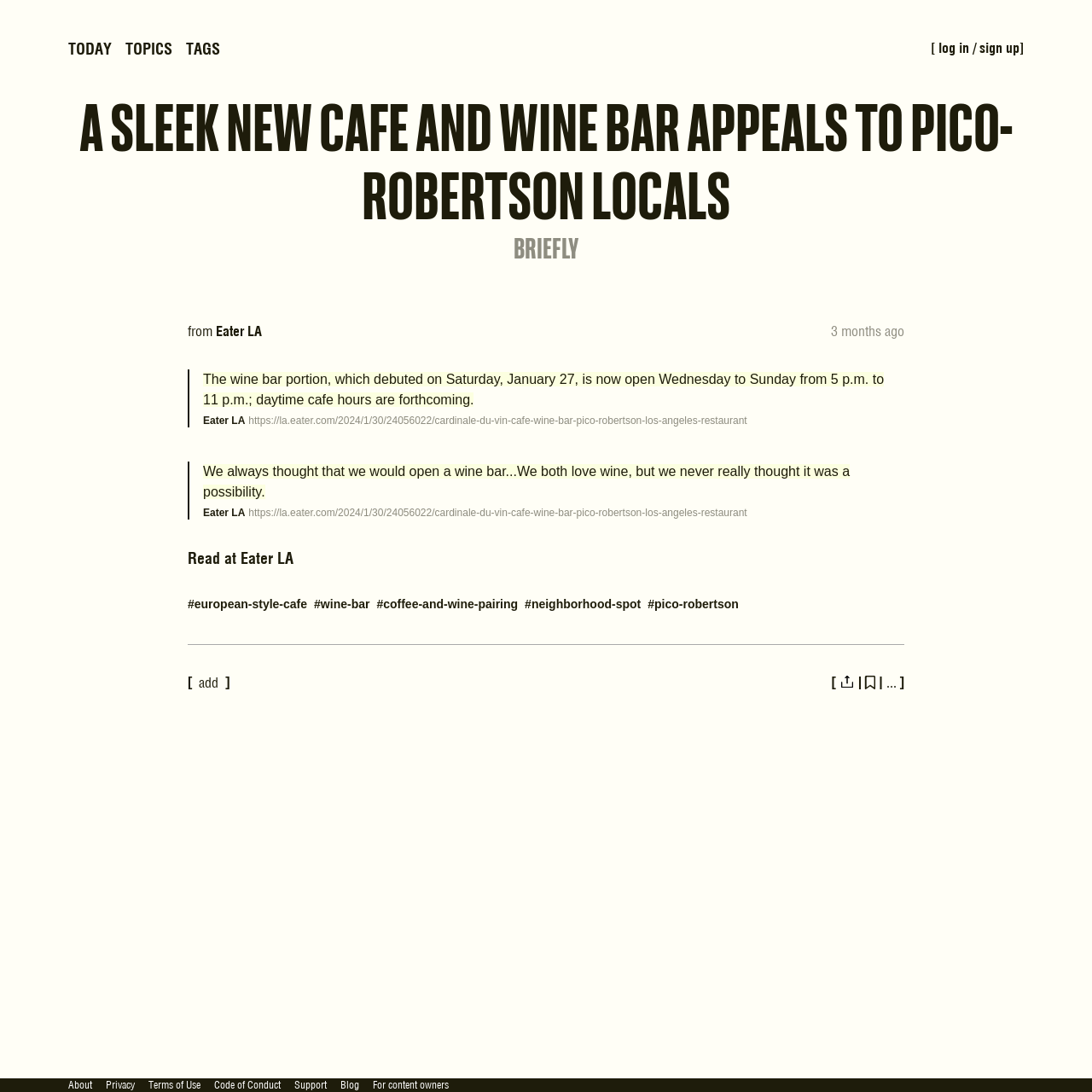Please identify the bounding box coordinates of the clickable area that will fulfill the following instruction: "Visit the Eater LA website". The coordinates should be in the format of four float numbers between 0 and 1, i.e., [left, top, right, bottom].

[0.186, 0.379, 0.816, 0.391]